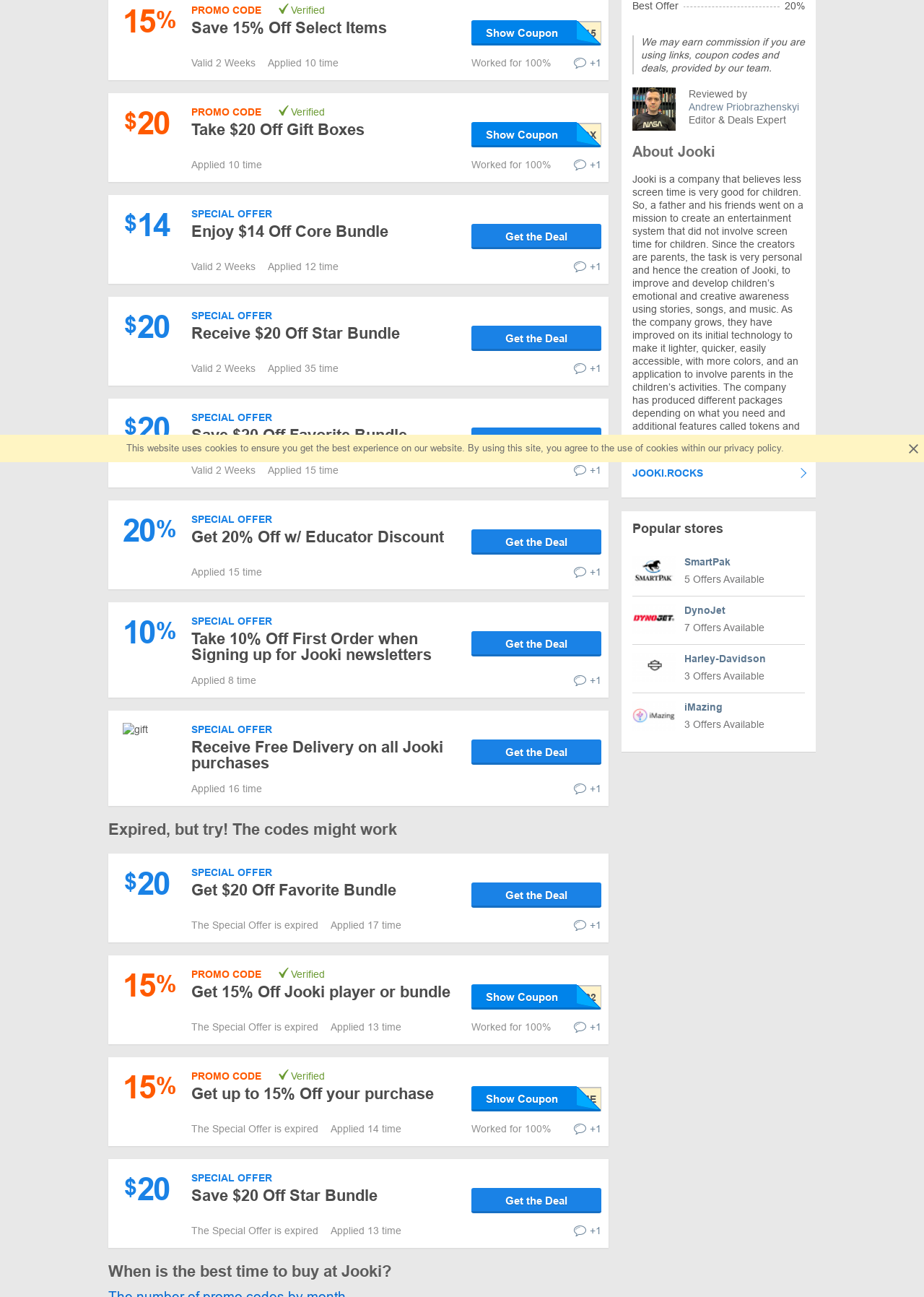Identify the bounding box for the given UI element using the description provided. Coordinates should be in the format (top-left x, top-left y, bottom-right x, bottom-right y) and must be between 0 and 1. Here is the description: Save $20 Off Star Bundle

[0.207, 0.915, 0.409, 0.929]